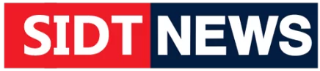What is the likely focus of the news platform? From the image, respond with a single word or brief phrase.

Current events and news stories